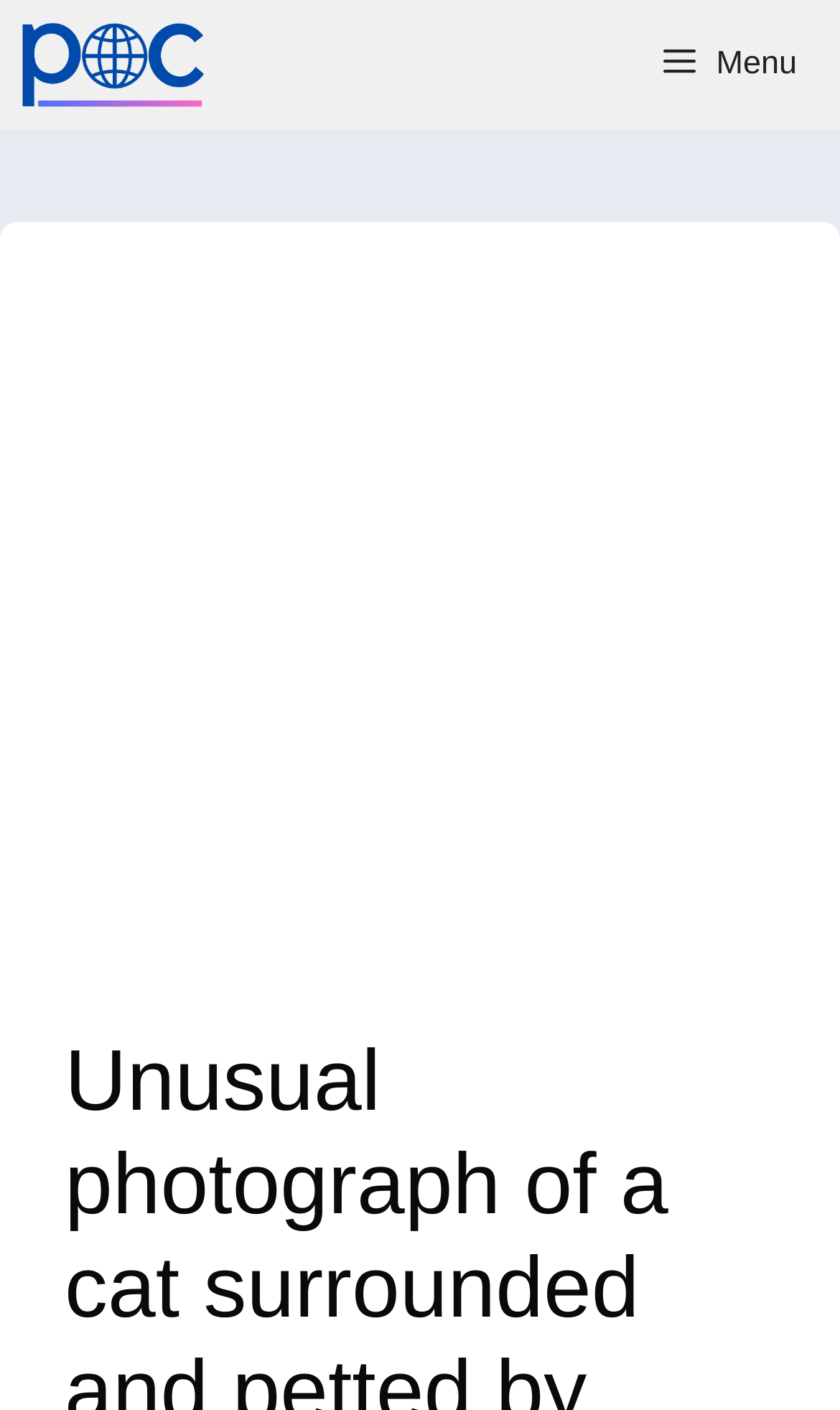Using the format (top-left x, top-left y, bottom-right x, bottom-right y), provide the bounding box coordinates for the described UI element. All values should be floating point numbers between 0 and 1: Menu

[0.754, 0.0, 1.0, 0.092]